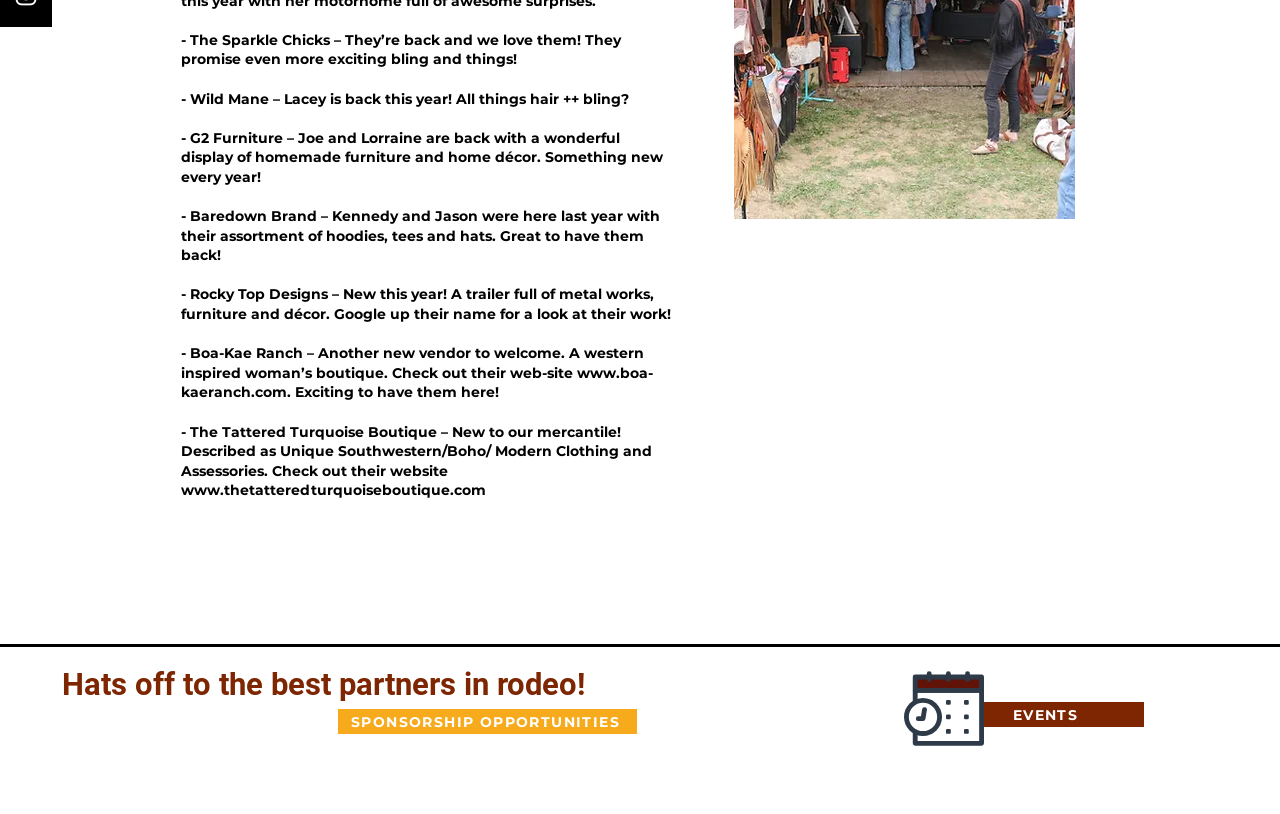Identify the bounding box coordinates of the HTML element based on this description: "#comp-lftzpro2 svg [data-color="3"] {fill: #611307;}".

[0.706, 0.824, 0.769, 0.916]